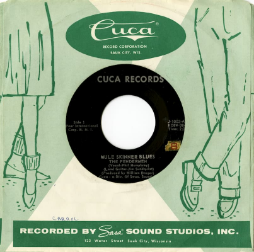Please provide a comprehensive answer to the question below using the information from the image: Where is Sound Studios, Inc. located?

The caption notes that the bottom of the sleeve mentions that it was recorded by Sound Studios, Inc., located in Sauk City, Wisconsin, which is the location of the studio.